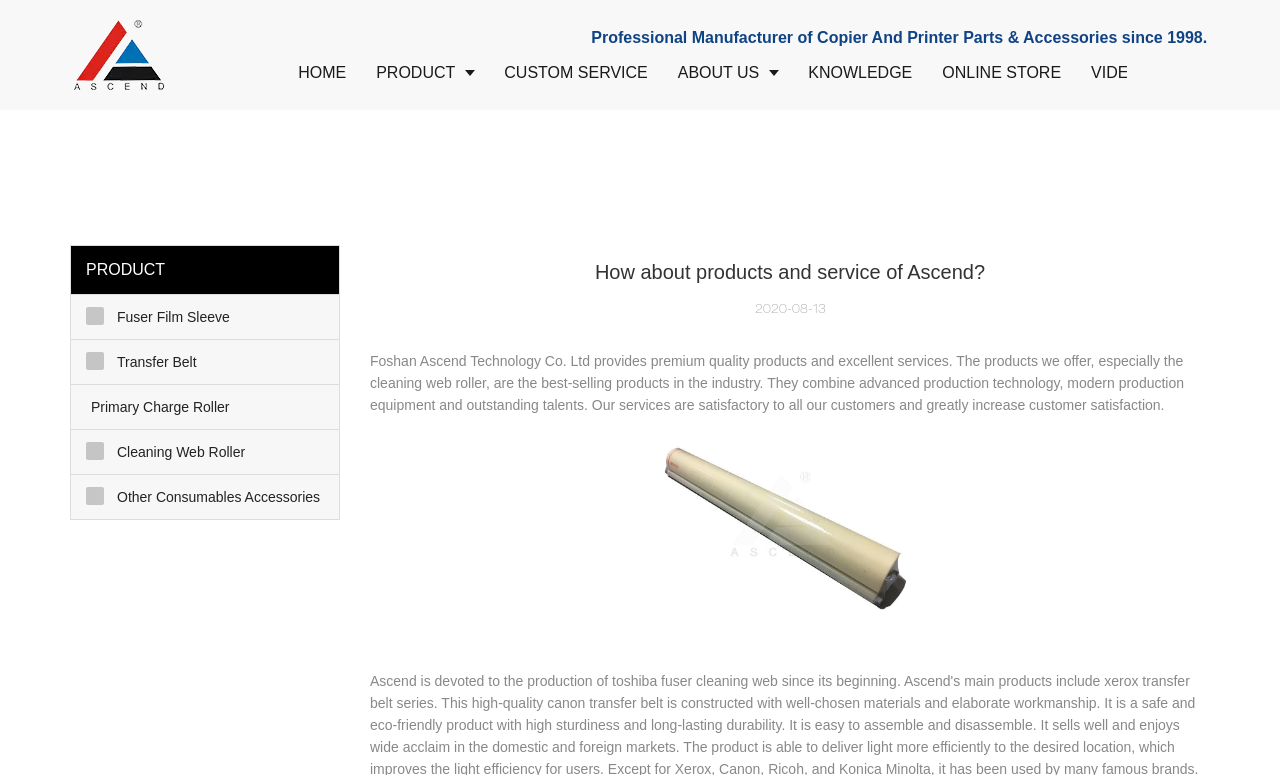What is the main product category?
Provide a concise answer using a single word or phrase based on the image.

Copier And Printer Parts & Accessories